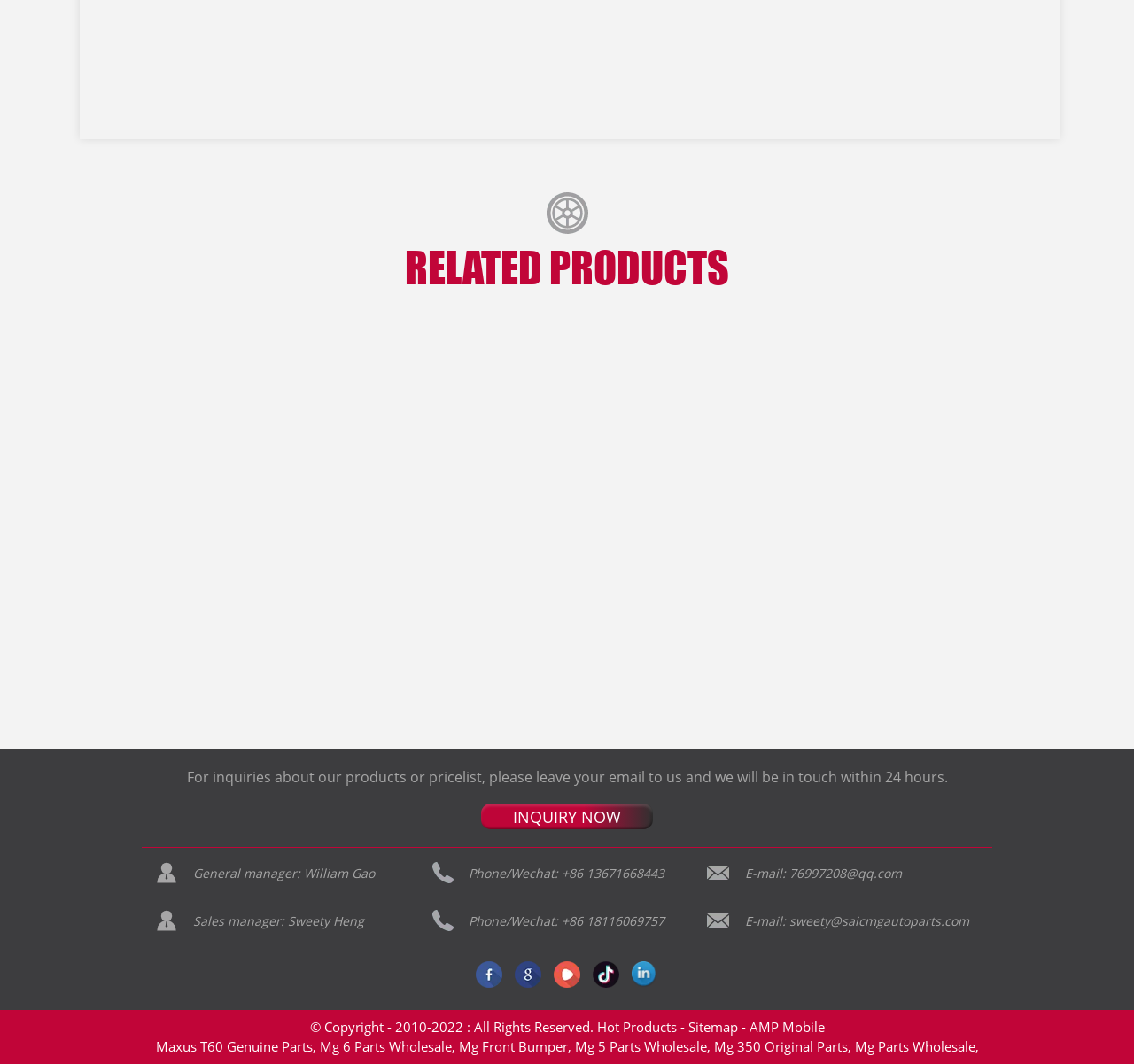What is the company's general manager's name?
Please ensure your answer is as detailed and informative as possible.

I found the general manager's name by looking at the contentinfo section, where it lists the company's contact information. Specifically, I found the text 'General manager:' followed by 'William Gao'.